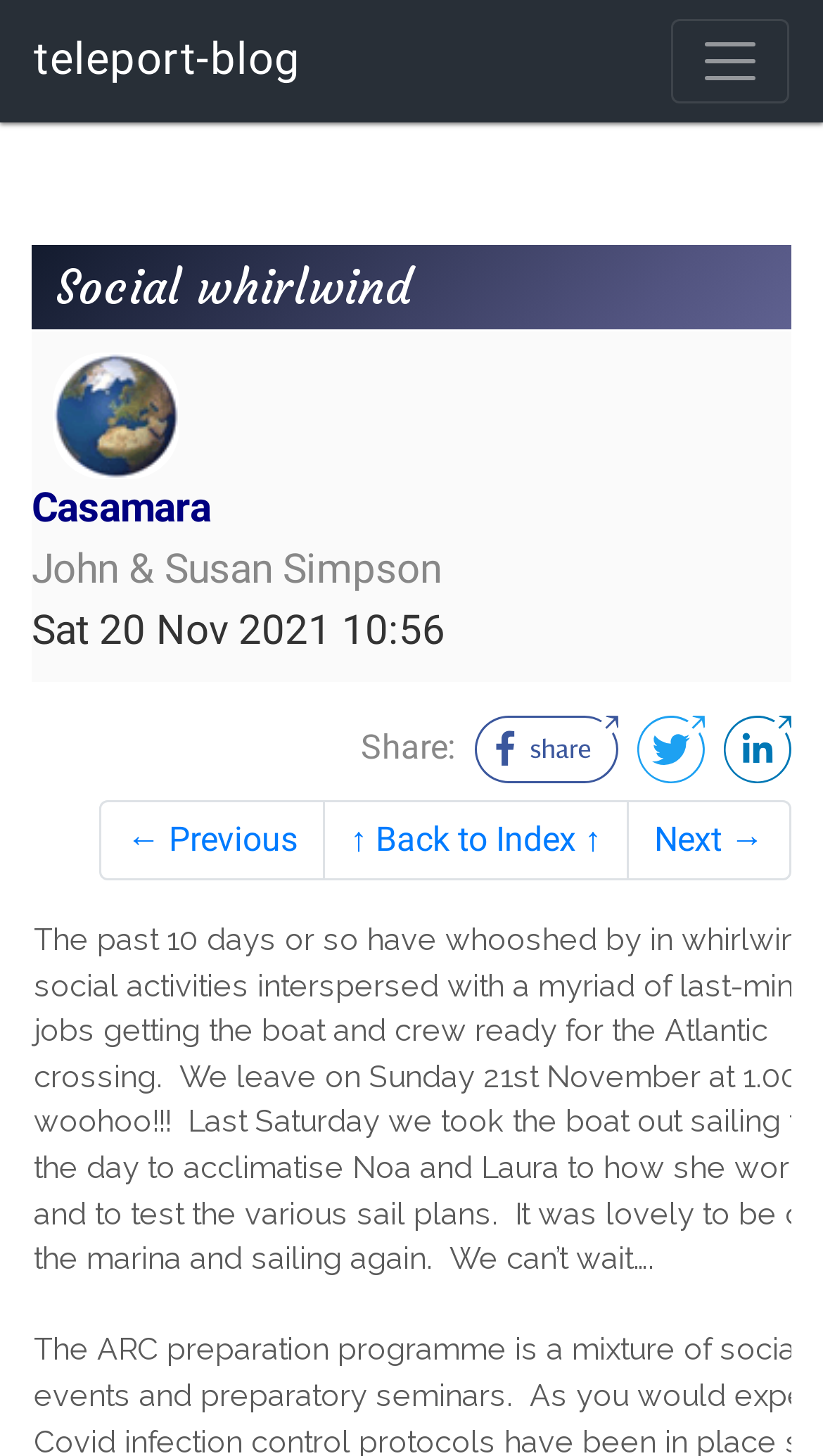Give a detailed account of the webpage, highlighting key information.

The webpage is titled "Casamara - Social whirlwind" and has a prominent heading "Social whirlwind" at the top. Below the heading, there is an image on the left side, accompanied by three lines of text: "Casamara", "John & Susan Simpson", and "Sat 20 Nov 2021 10:56". 

On the top-right corner, there is a button with no text. On the top-left corner, there is a link labeled "teleport-blog". 

In the middle of the page, there is a section with a label "Share:" followed by three links, each with a small icon. These links are aligned horizontally and take up about half of the page's width.

At the bottom of the page, there are three navigation links: "← Previous", "↑ Back to Index ↑", and "Next →", which are aligned horizontally and centered on the page.